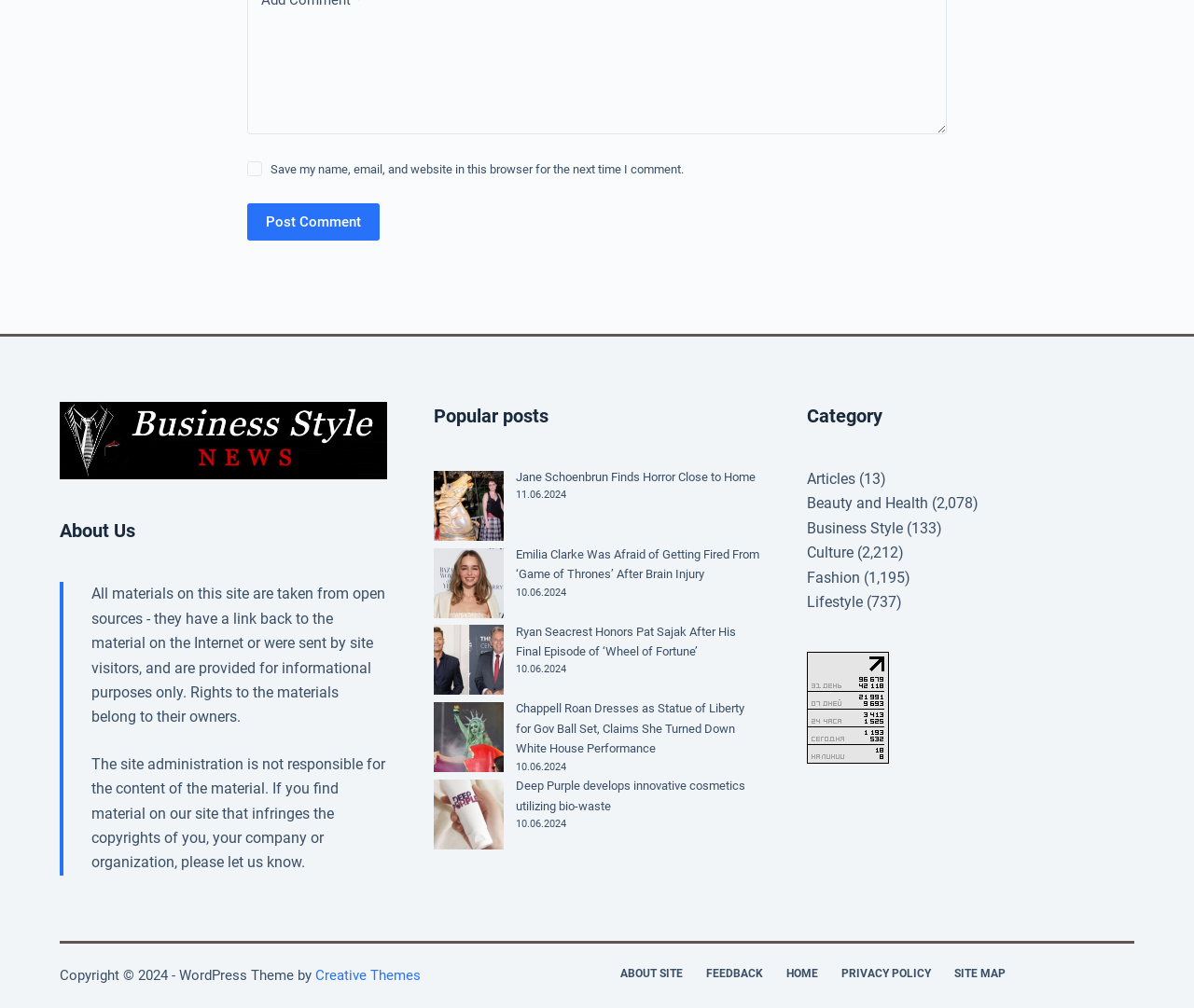Please provide a brief answer to the question using only one word or phrase: 
What is the category with the most articles?

Culture